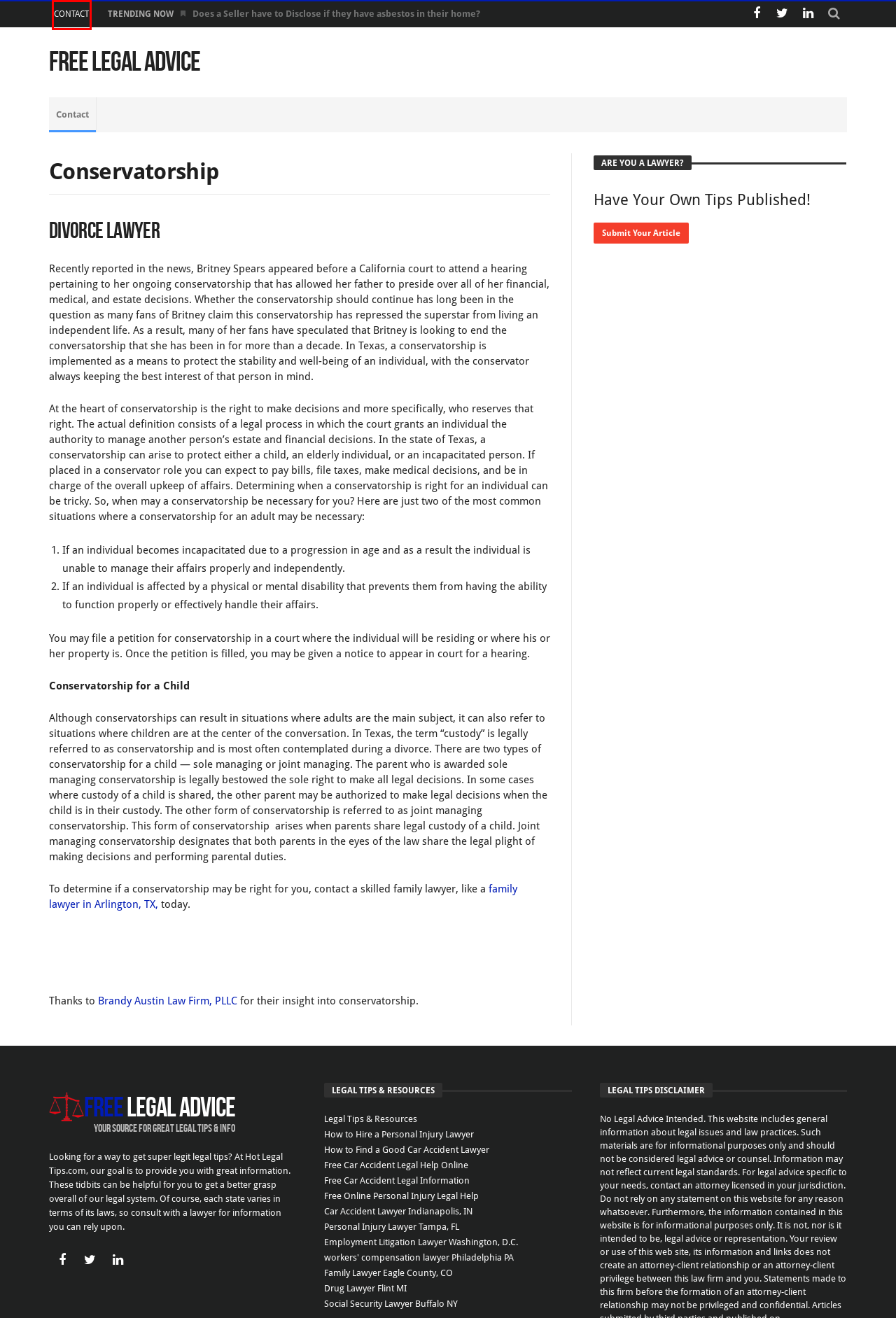You have been given a screenshot of a webpage, where a red bounding box surrounds a UI element. Identify the best matching webpage description for the page that loads after the element in the bounding box is clicked. Options include:
A. Free Car Accident Legal Help Online | Free Legal Advice
B. Car Accident Lawyer Indianapolis IN - Personal Injury Law Firm Ward & Ward Personal Injury Lawyers
C. Submit Your Article | Free Legal Advice
D. We want to hear from you | Free Legal Advice
E. Personal Injury Lawyers Arlington, TX | Brandy Austin Law
F. Blog | Free Legal Advice
G. How to Hire a Personal Injury Lawyer | Free Legal Advice | Free Legal Advice
H. Free Legal Advice | Hot Legal Tips | Free Legal Advice

D